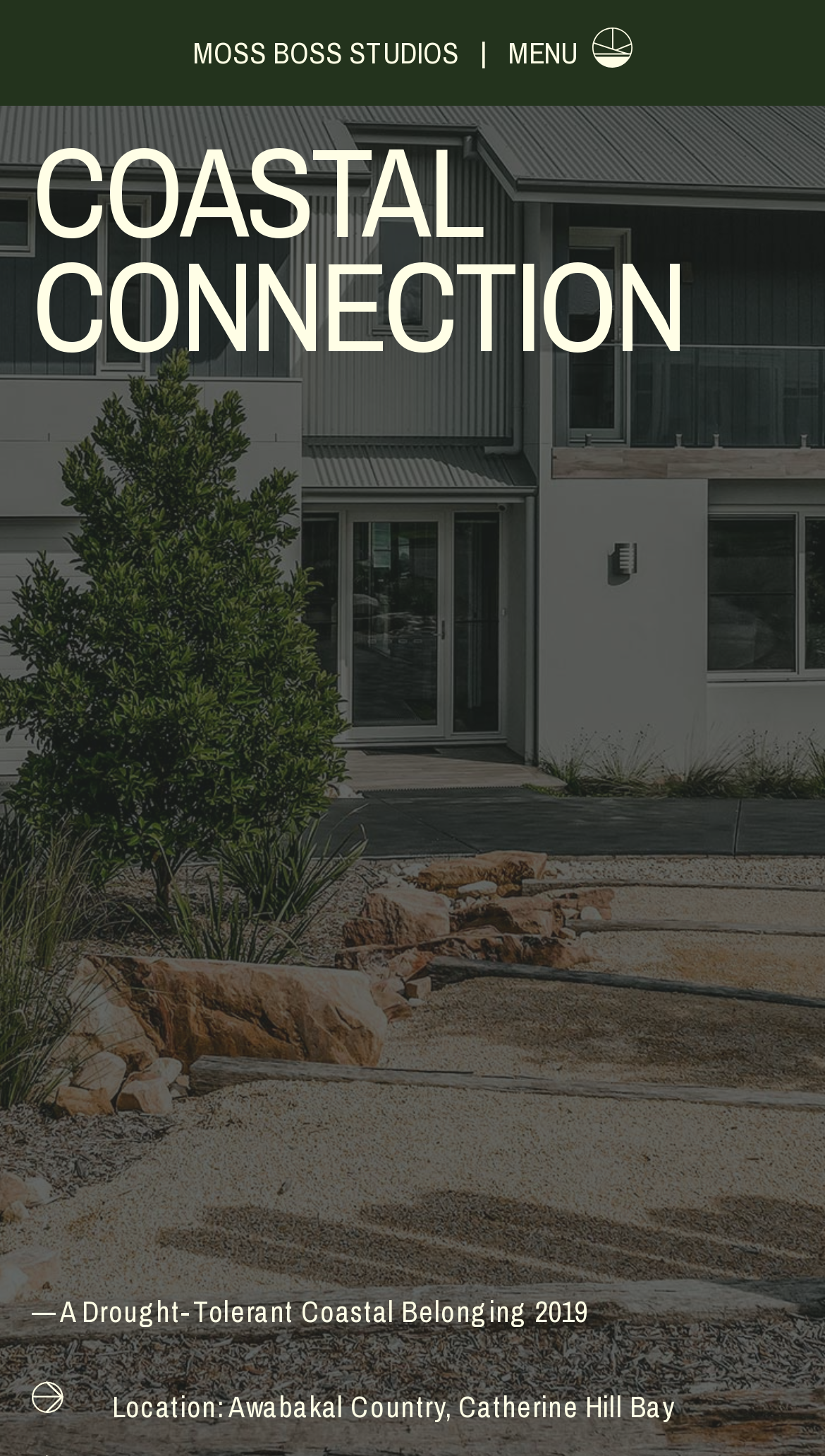What is the type of logo on the top-right corner?
Refer to the image and provide a detailed answer to the question.

The type of logo on the top-right corner can be found by looking at the image element, which is described as 'OFFWHITE CIRCLELOGO'. This suggests that the logo is a circular logo with an off-white color.